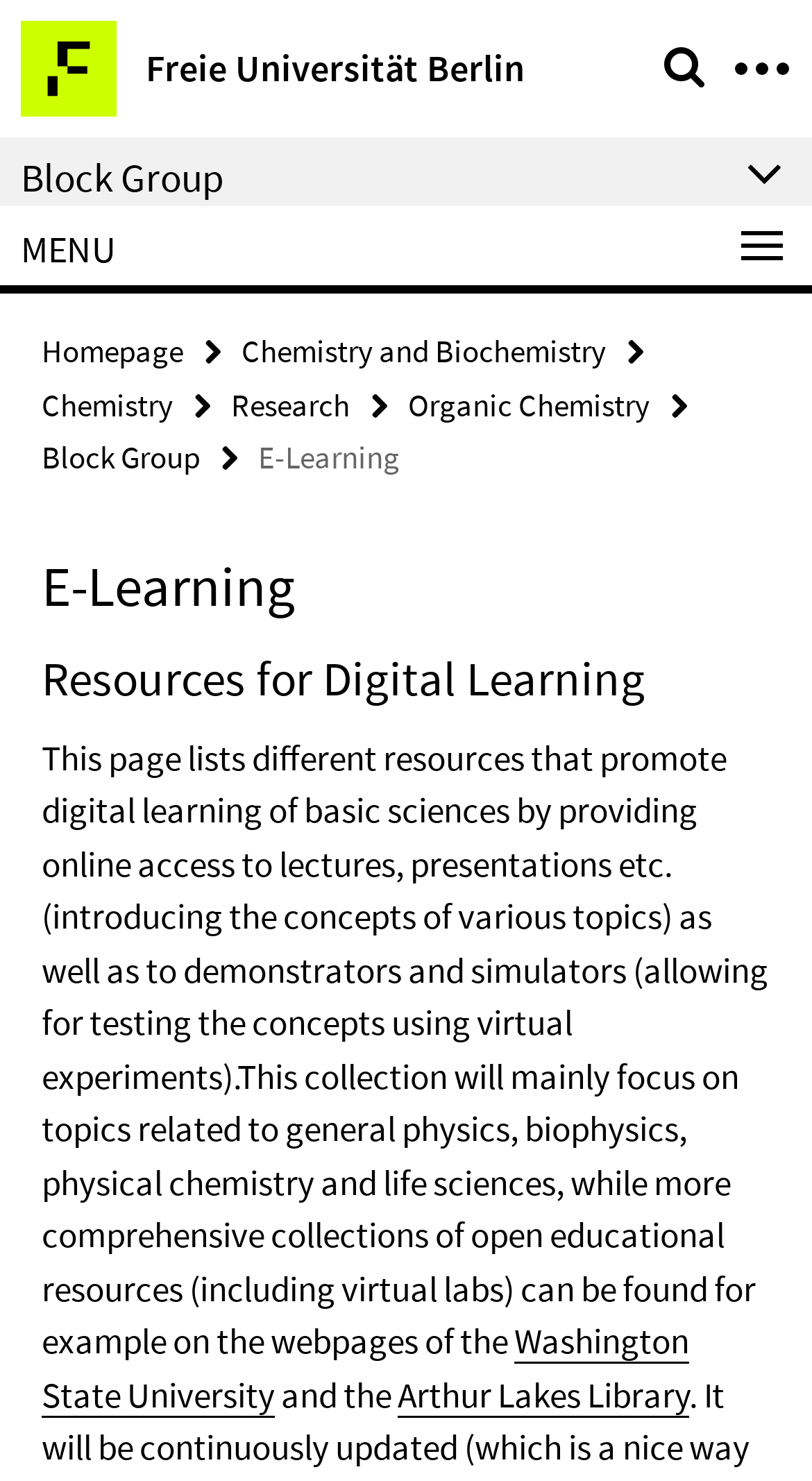What is the name of the university?
Please answer the question with a detailed response using the information from the screenshot.

I found the answer by looking at the link with the key shortcut 'Alt+H' at the top of the page, which indicates that it is a link to the university's homepage.